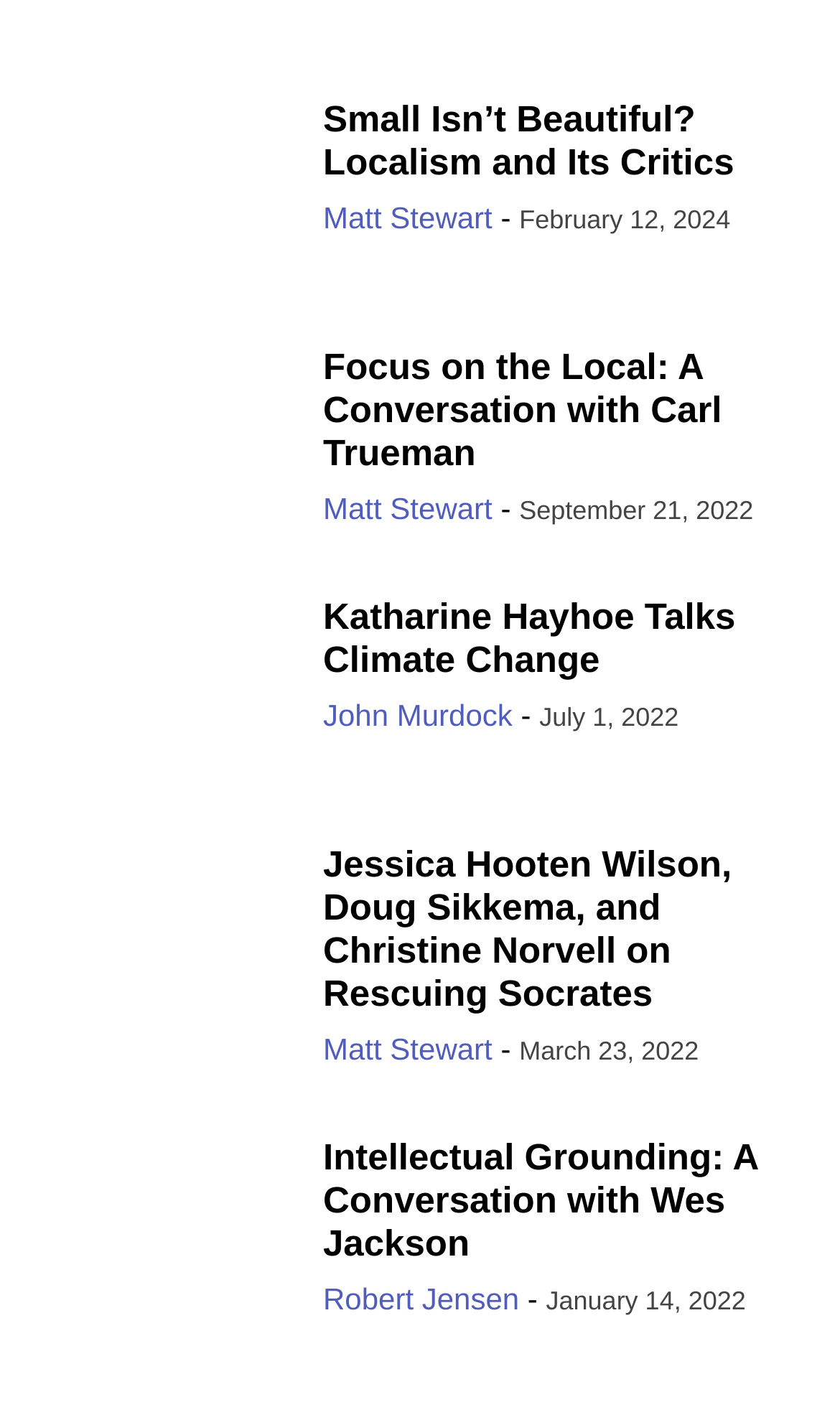Calculate the bounding box coordinates for the UI element based on the following description: "Matt Stewart". Ensure the coordinates are four float numbers between 0 and 1, i.e., [left, top, right, bottom].

[0.385, 0.736, 0.586, 0.76]